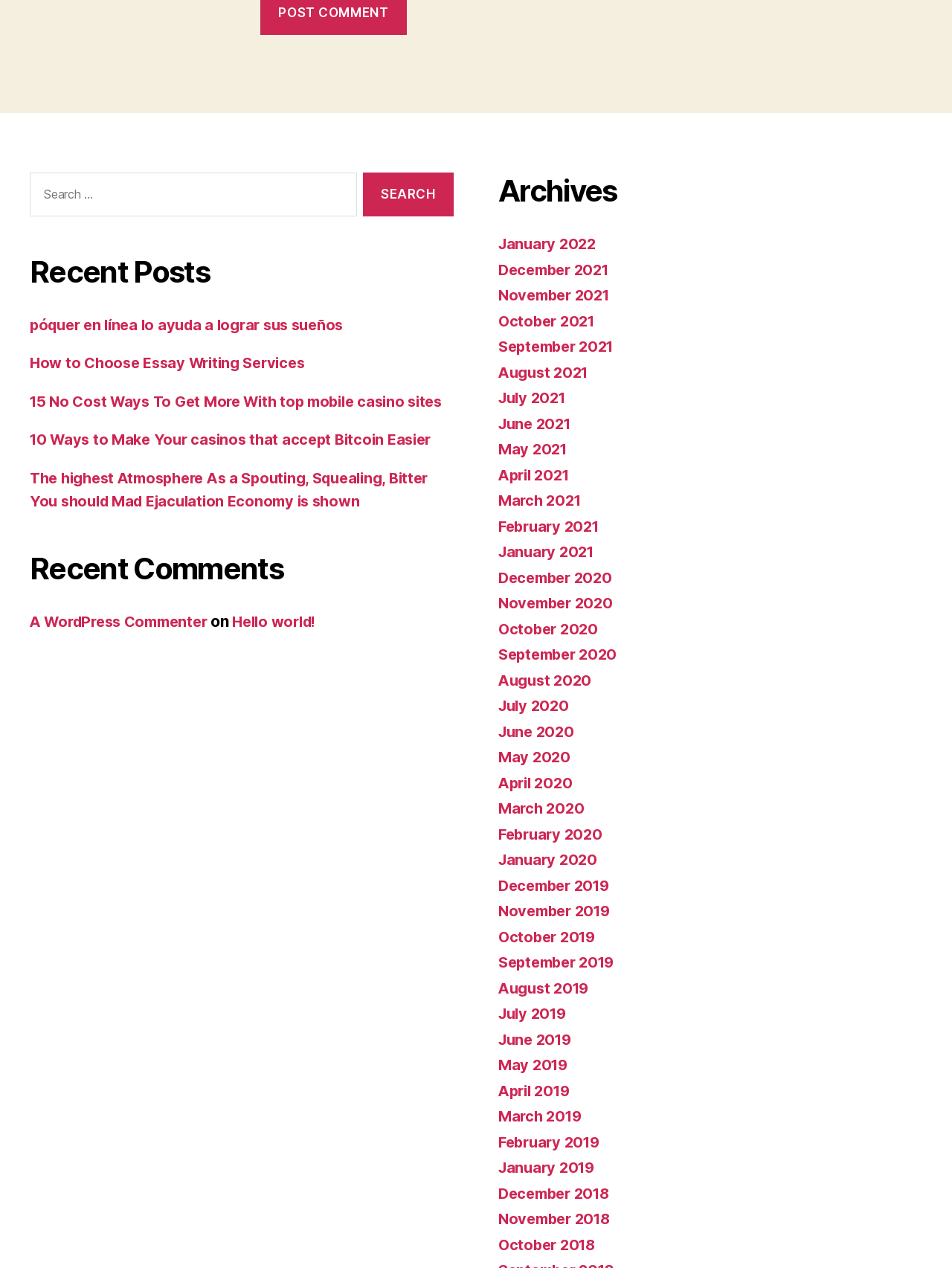Locate the bounding box coordinates of the area to click to fulfill this instruction: "View 1976 McLaren M23 Formula 1". The bounding box should be presented as four float numbers between 0 and 1, in the order [left, top, right, bottom].

None